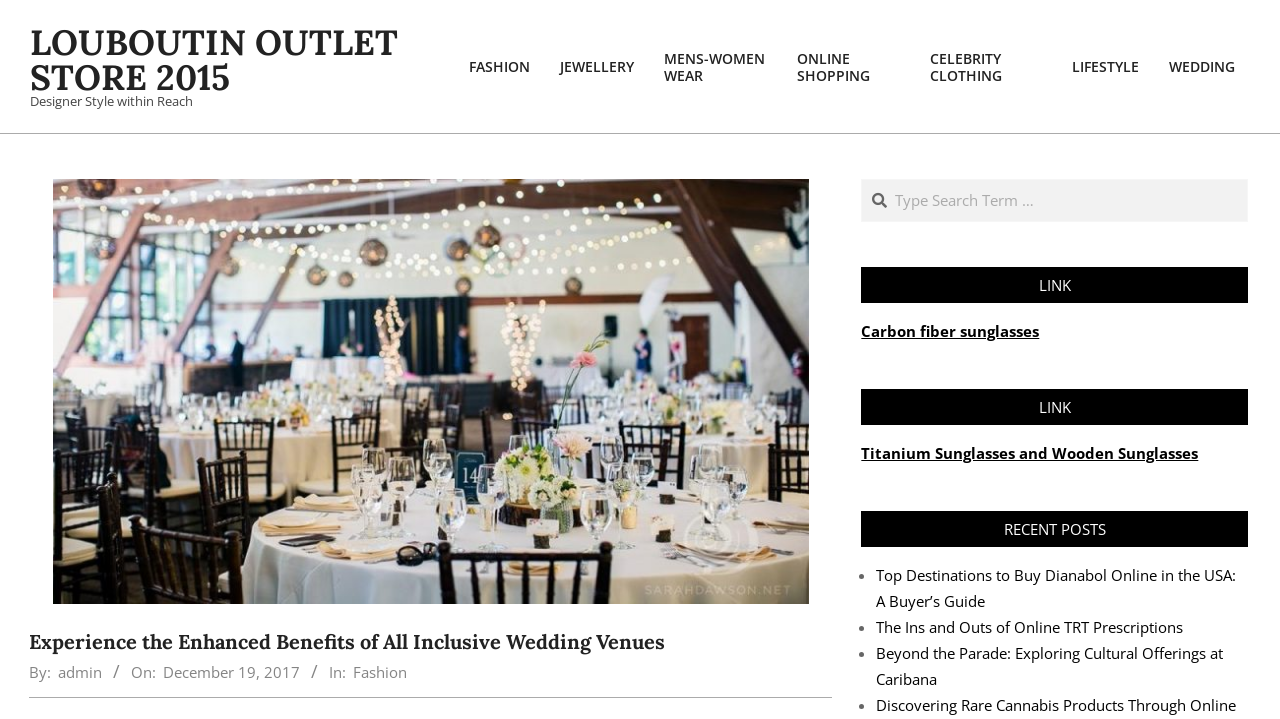Identify the bounding box coordinates for the element you need to click to achieve the following task: "Click on FASHION". The coordinates must be four float values ranging from 0 to 1, formatted as [left, top, right, bottom].

[0.354, 0.063, 0.425, 0.122]